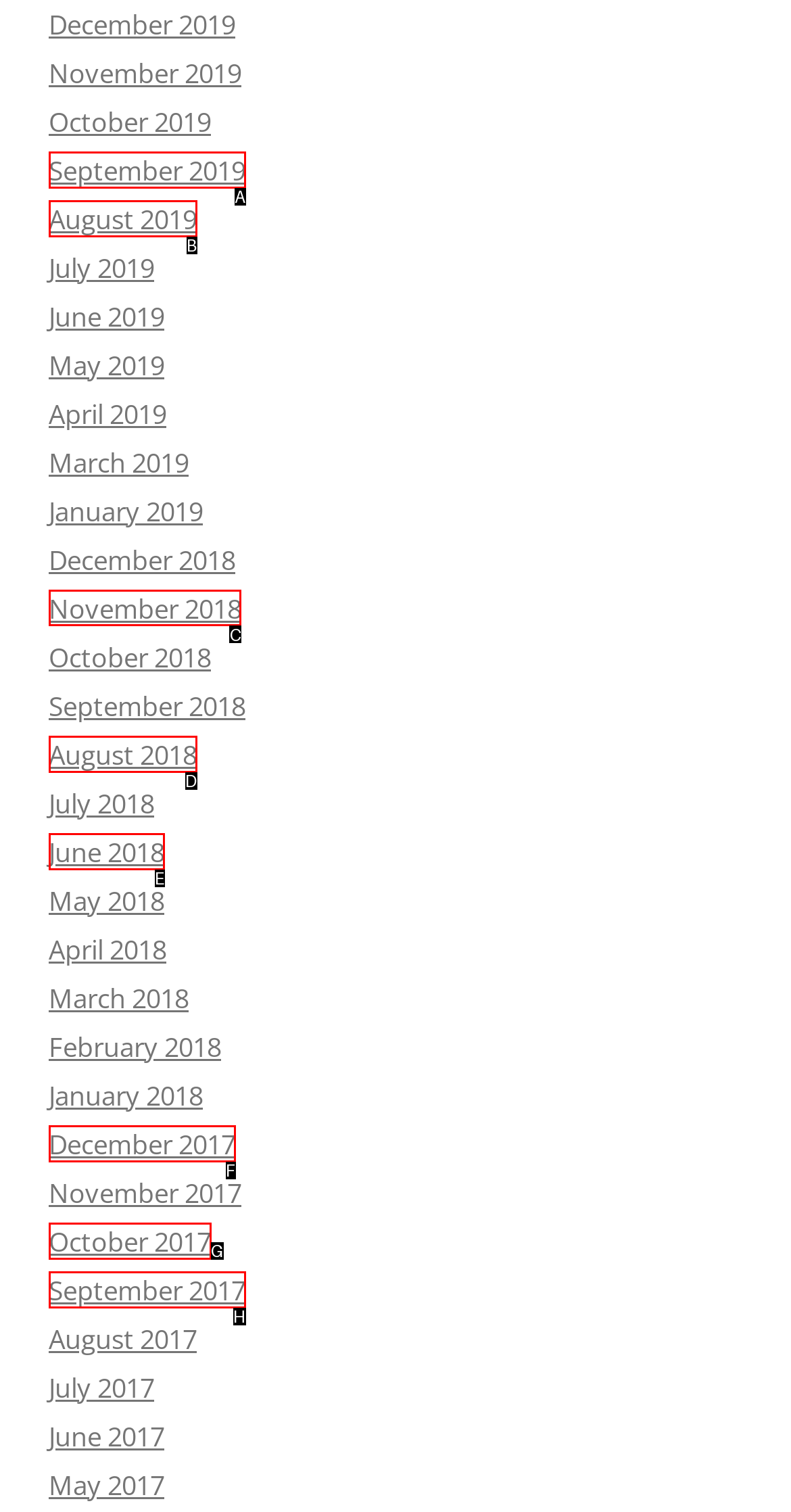Tell me which one HTML element I should click to complete the following task: View November 2018
Answer with the option's letter from the given choices directly.

C